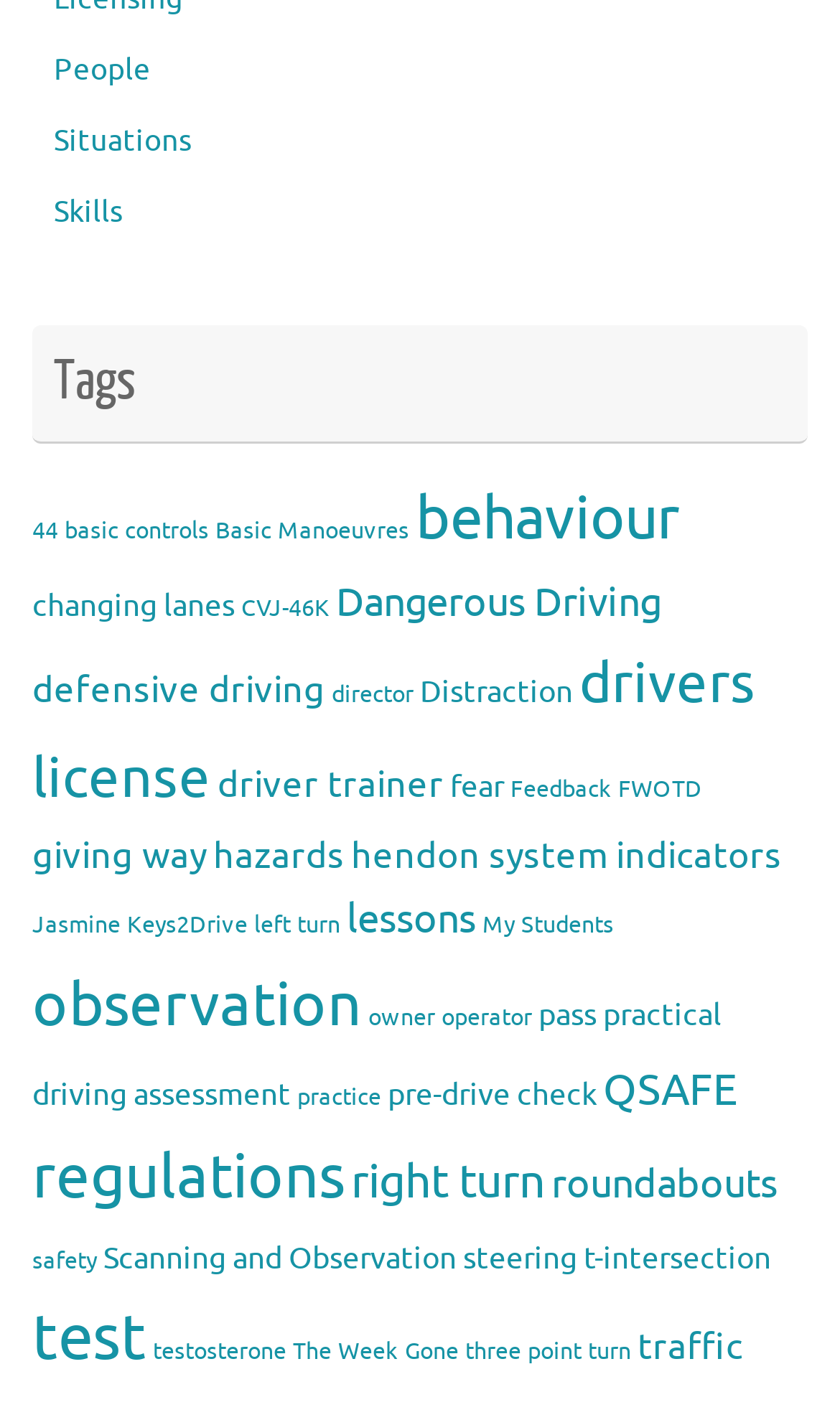Please specify the bounding box coordinates of the clickable region to carry out the following instruction: "Explore 'drivers license' topics". The coordinates should be four float numbers between 0 and 1, in the format [left, top, right, bottom].

[0.038, 0.458, 0.9, 0.575]